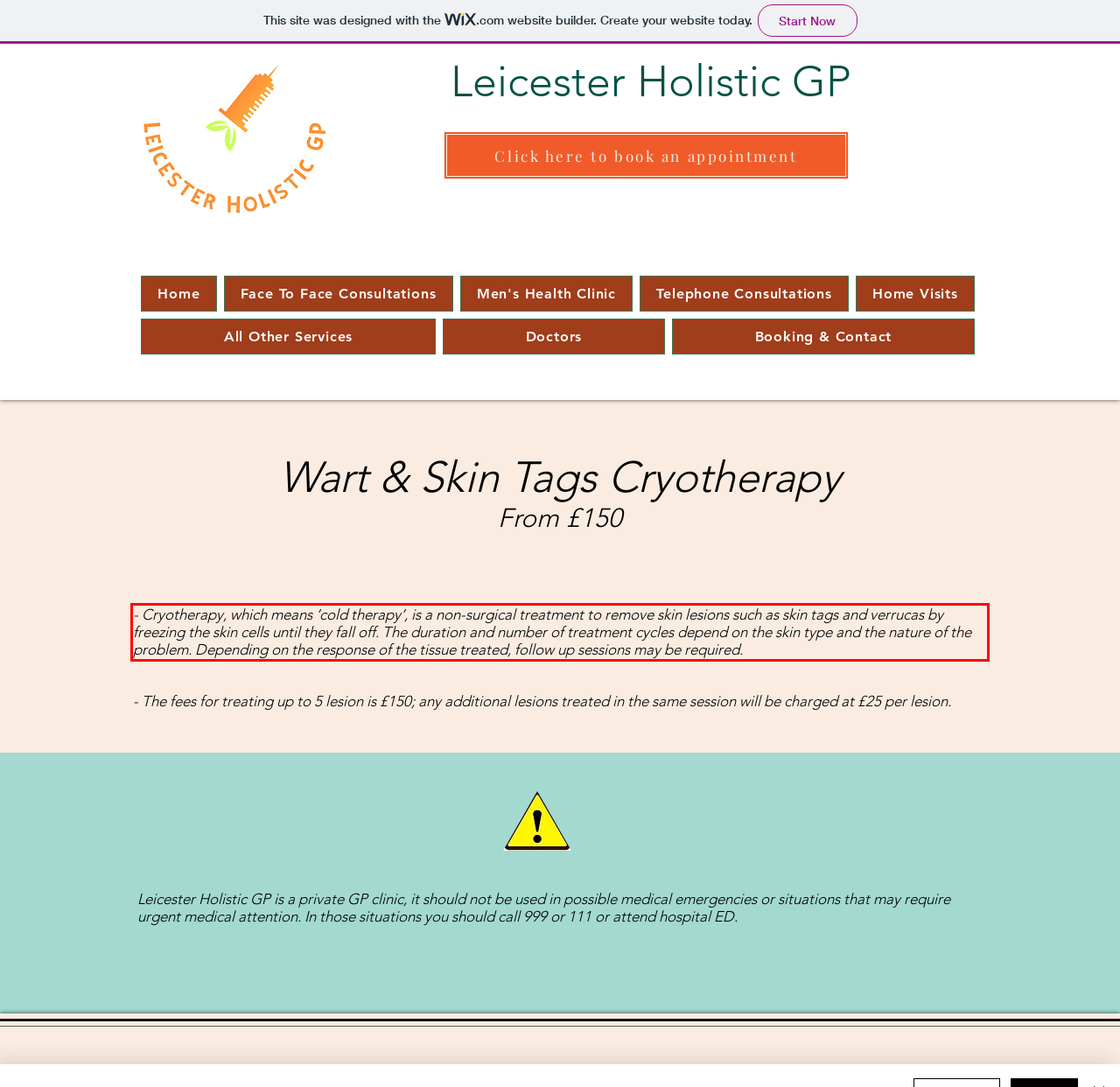Please perform OCR on the UI element surrounded by the red bounding box in the given webpage screenshot and extract its text content.

- Cryotherapy, which means ‘cold therapy’, is a non-surgical treatment to remove skin lesions such as skin tags and verrucas by freezing the skin cells until they fall off. The duration and number of treatment cycles depend on the skin type and the nature of the problem. Depending on the response of the tissue treated, follow up sessions may be required.